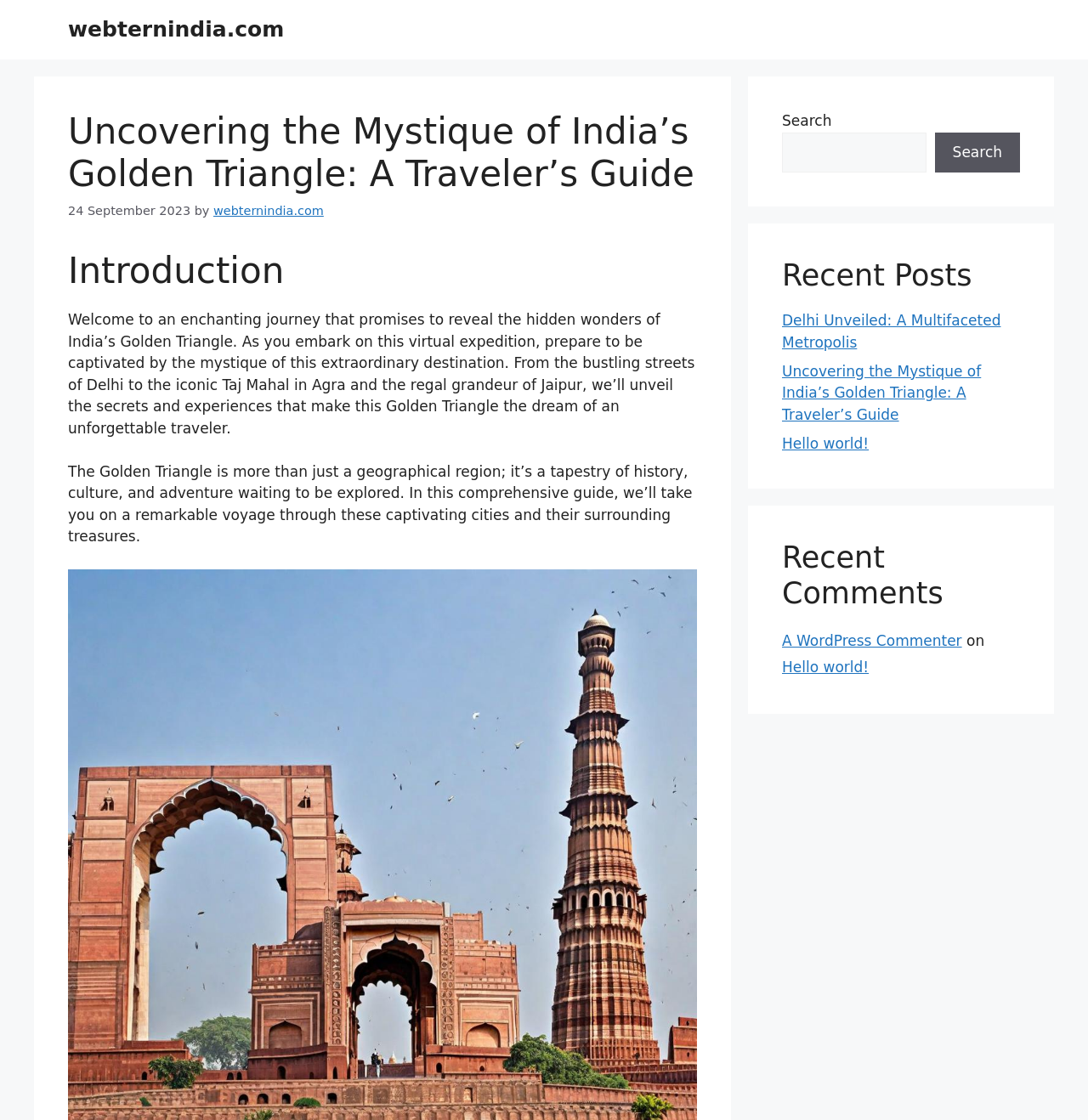What is the name of the website?
Provide an in-depth and detailed answer to the question.

The website's name can be found in the banner section at the top of the webpage, where it says 'webternindia.com'.